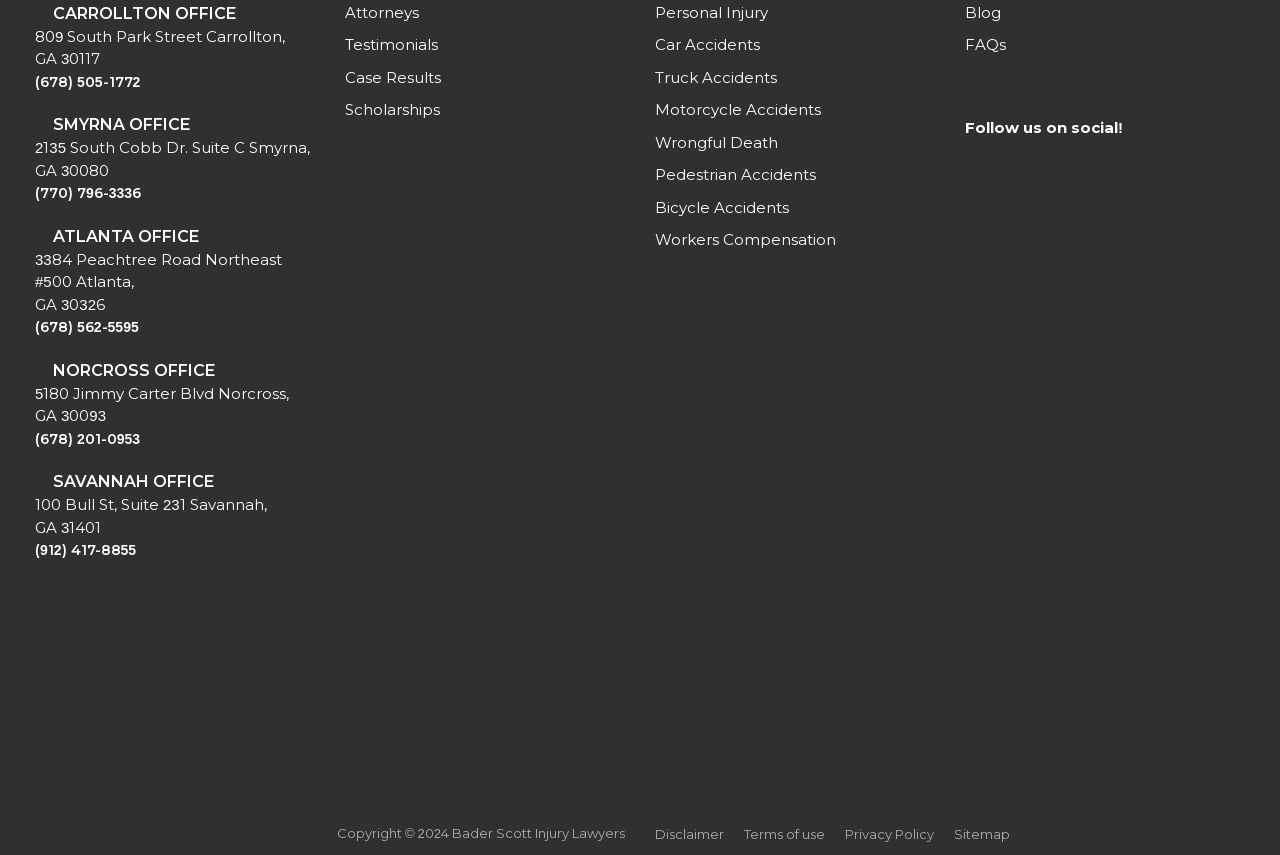Determine the bounding box coordinates of the element's region needed to click to follow the instruction: "Read the 'Disclaimer'". Provide these coordinates as four float numbers between 0 and 1, formatted as [left, top, right, bottom].

[0.512, 0.966, 0.566, 0.985]